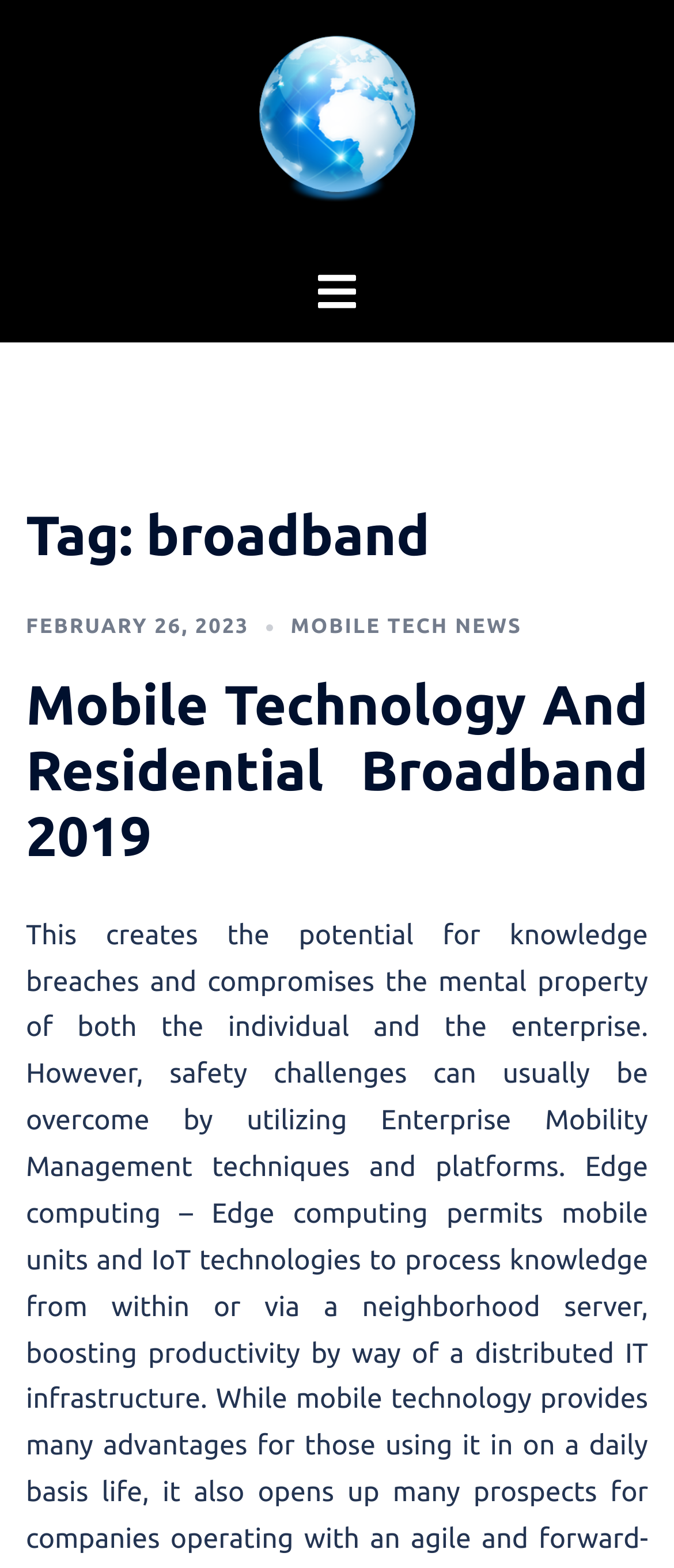Create an in-depth description of the webpage, covering main sections.

The webpage is about the "broadband Archives" in the context of Technology. At the top, there is a link to the "Technology" section, accompanied by an image with the same name, positioned slightly above the link. To the right of these elements, there is a "Toggle menu" button with an icon.

Below the top section, there is a header area that spans almost the entire width of the page. It contains a heading that reads "Tag: broadband" and is positioned at the top of this section. Below the heading, there are two links: "FEBRUARY 26, 2023" on the left, which also contains a time element, and "MOBILE TECH NEWS" on the right.

Further down, there is another header section that also spans almost the entire width of the page. It contains a heading that reads "Mobile Technology And Residential Broadband 2019", which is a link to the corresponding article.